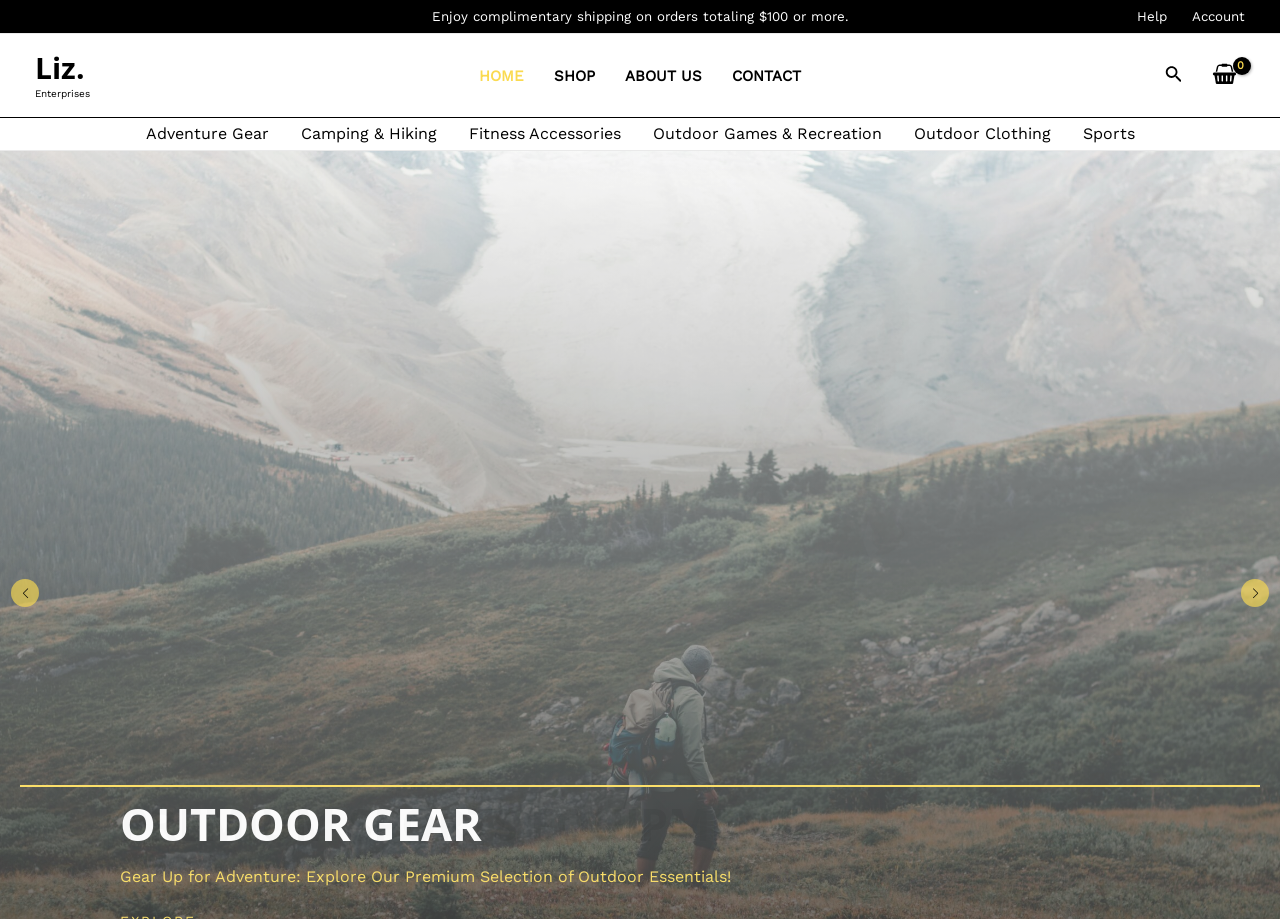Pinpoint the bounding box coordinates of the area that should be clicked to complete the following instruction: "Go to Account". The coordinates must be given as four float numbers between 0 and 1, i.e., [left, top, right, bottom].

[0.931, 0.01, 0.973, 0.026]